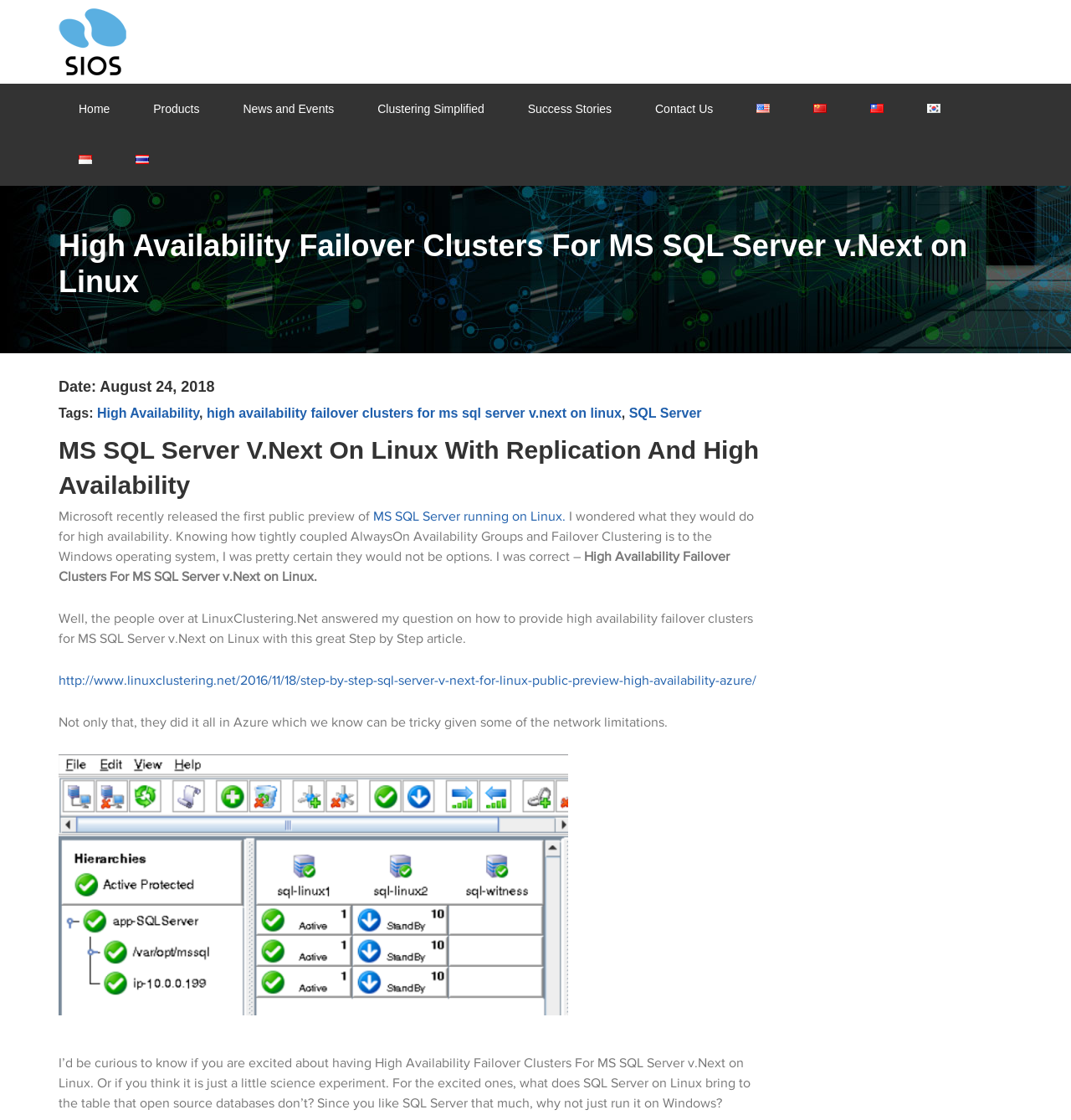Determine the coordinates of the bounding box for the clickable area needed to execute this instruction: "Check the 'News and Events' page".

[0.208, 0.075, 0.331, 0.12]